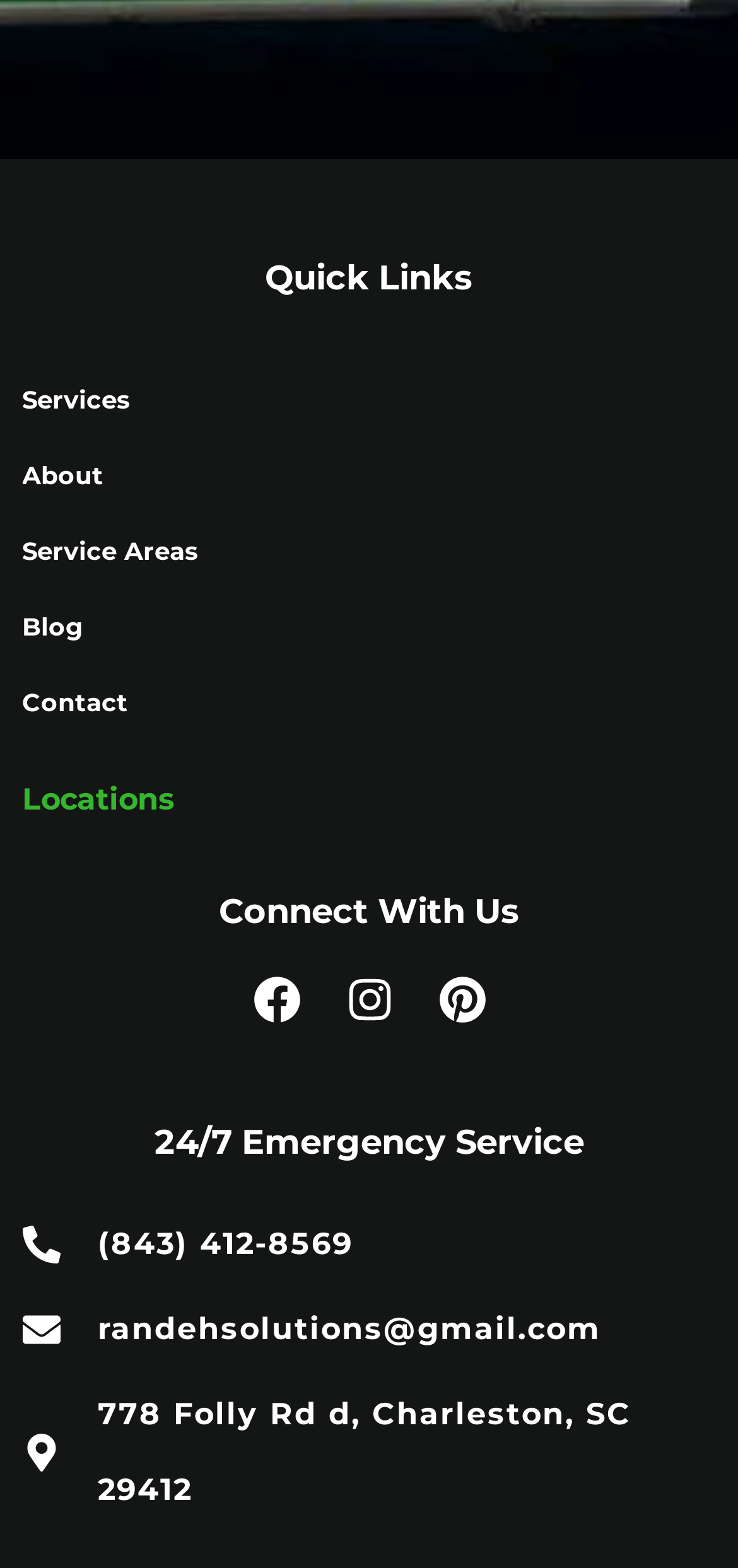Use the information in the screenshot to answer the question comprehensively: What is the company's physical address?

I found the answer by looking at the link element '778 Folly Rd d, Charleston, SC 29412' which is located at the bottom of the page, indicating that this is the company's physical address.